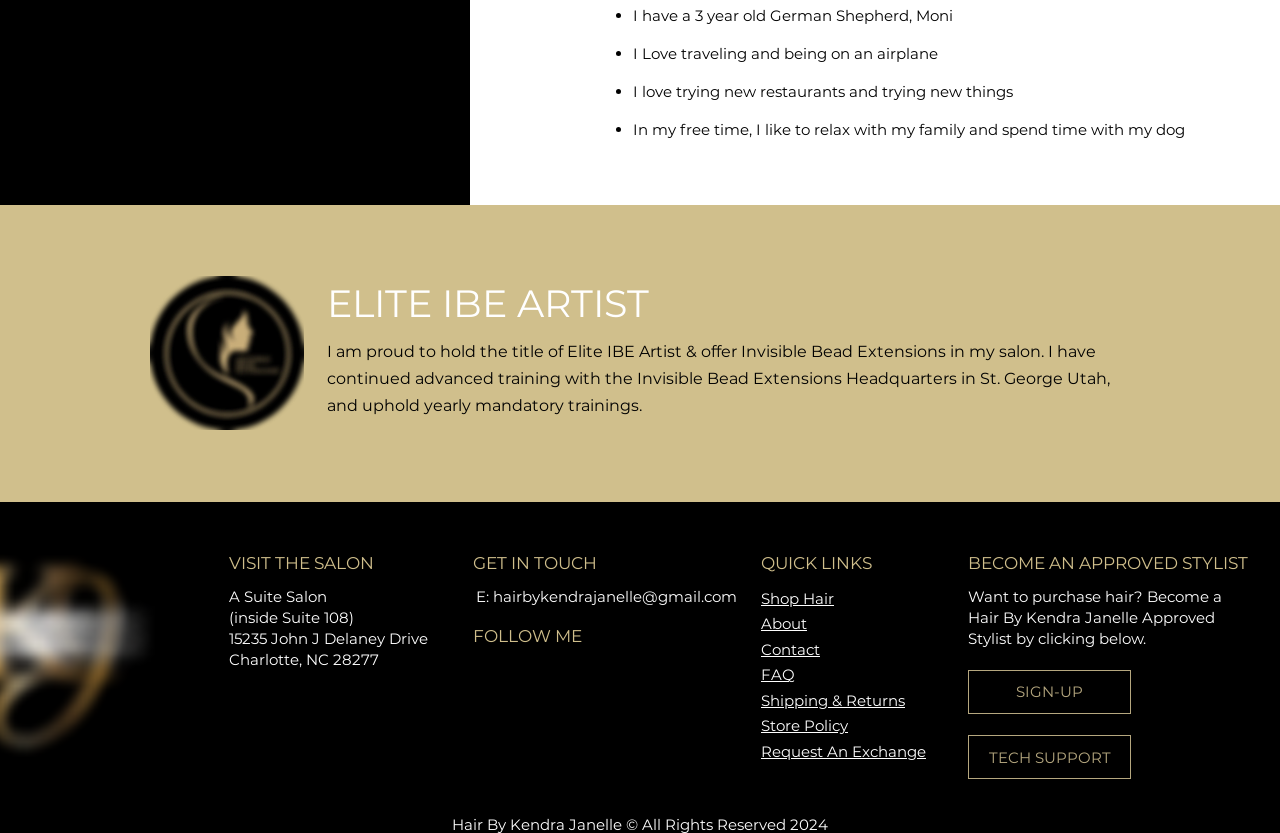Bounding box coordinates are specified in the format (top-left x, top-left y, bottom-right x, bottom-right y). All values are floating point numbers bounded between 0 and 1. Please provide the bounding box coordinate of the region this sentence describes: Shipping & Returns

[0.595, 0.829, 0.707, 0.852]